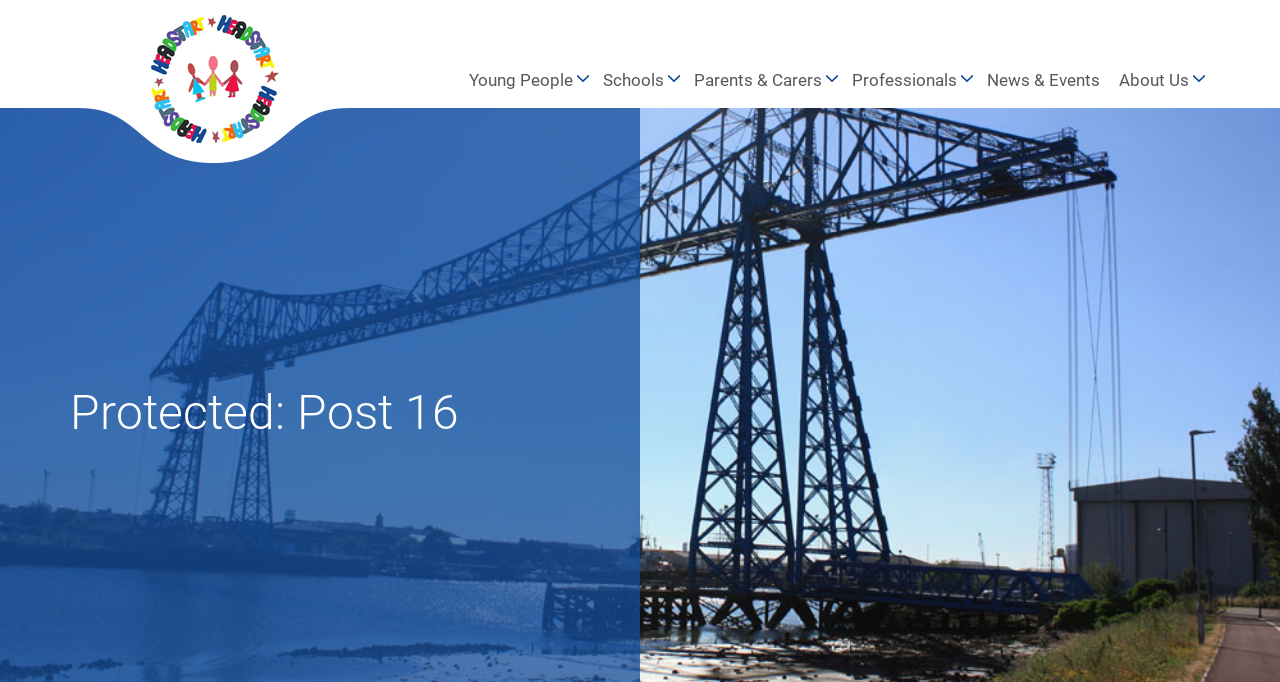Find the bounding box coordinates for the UI element whose description is: "Professionals". The coordinates should be four float numbers between 0 and 1, in the format [left, top, right, bottom].

[0.662, 0.1, 0.76, 0.158]